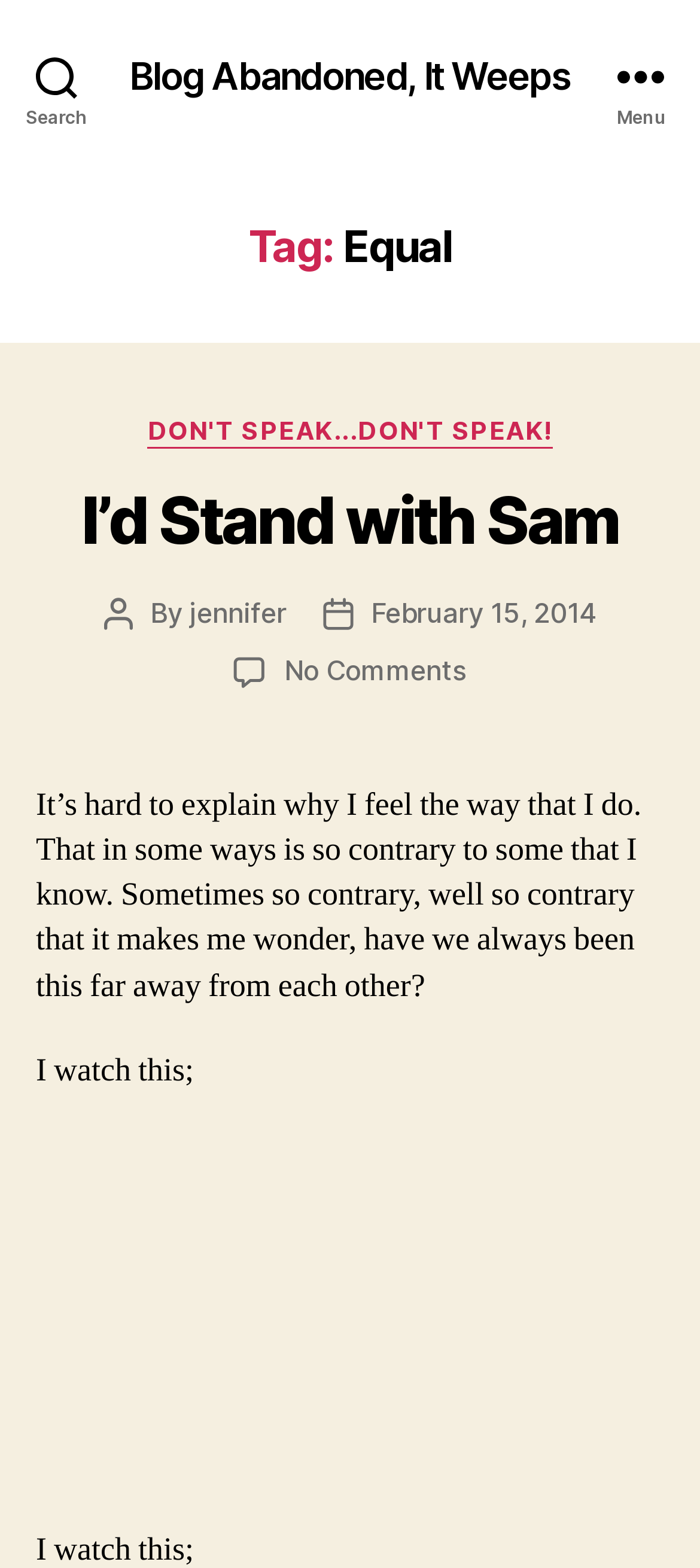Respond with a single word or phrase to the following question:
How many comments are there on the blog post?

No comments